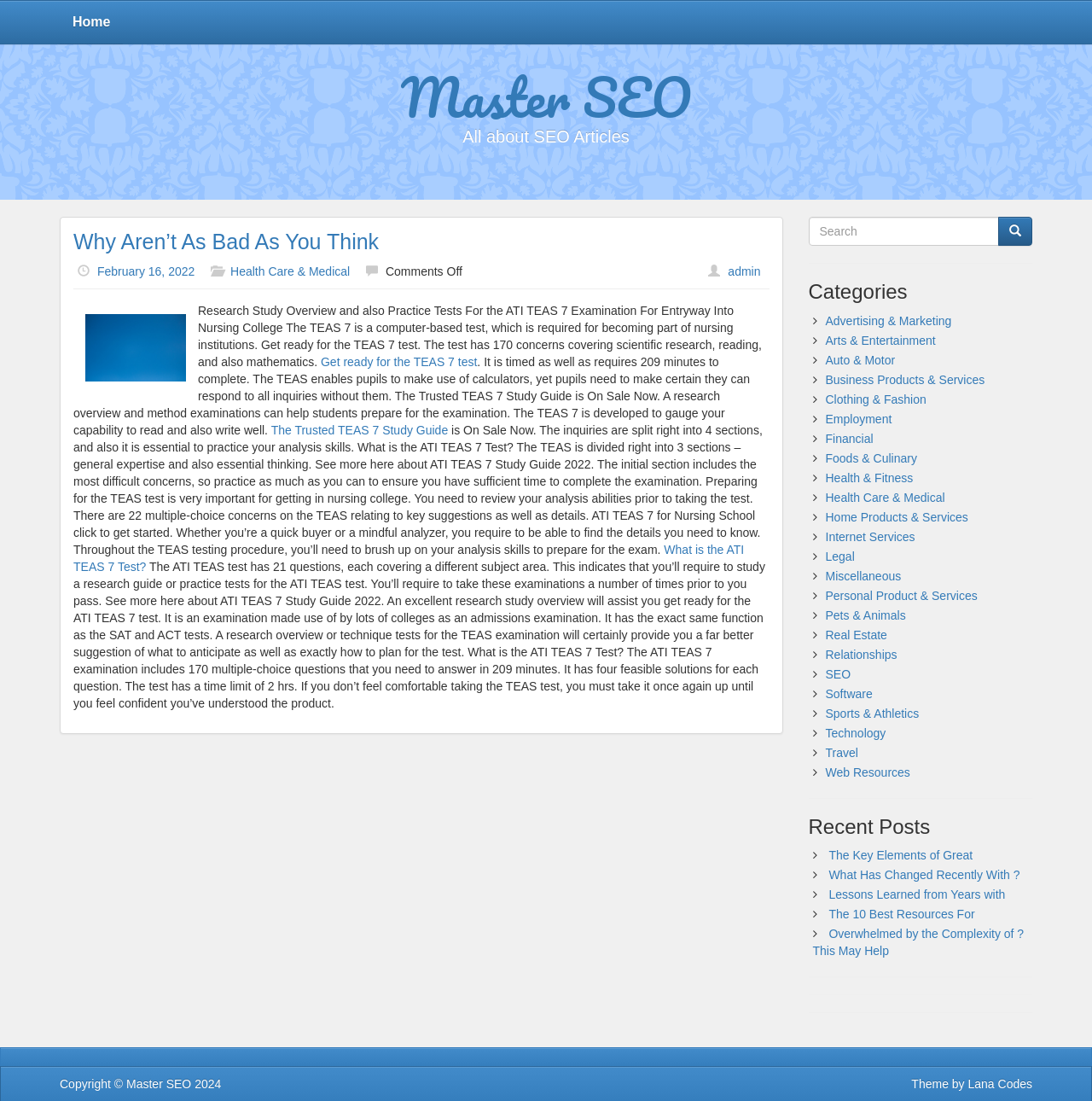Please specify the bounding box coordinates for the clickable region that will help you carry out the instruction: "Read the 'Why Aren’t As Bad As You Think' article".

[0.067, 0.209, 0.347, 0.231]